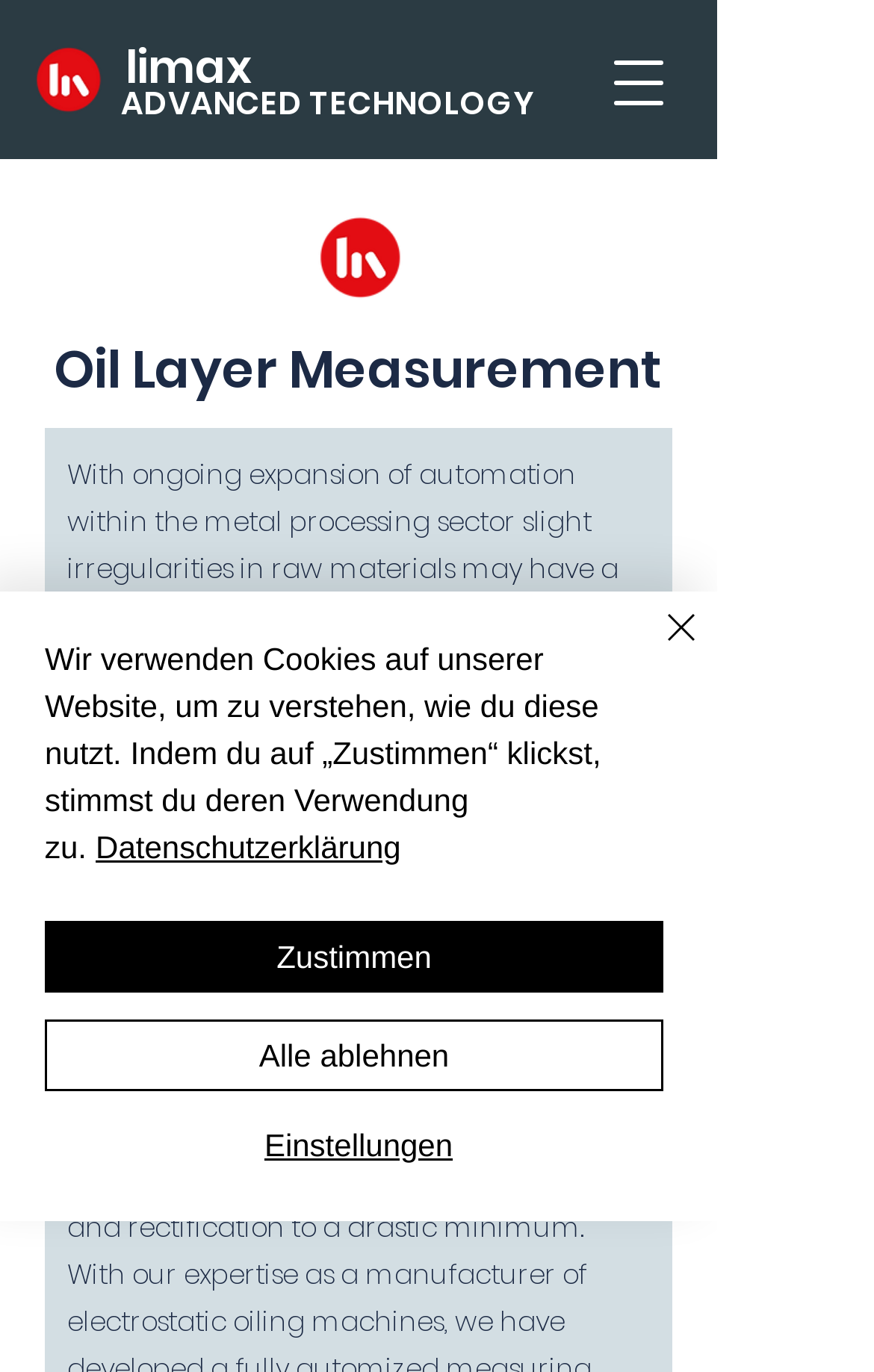Describe the webpage in detail, including text, images, and layout.

The webpage is about Oil Layer Measurement by Limax Gmbh. At the top left corner, there is a small image of a rounded icon, which is also a link. Next to it, there is a link with the text "limax". 

Below these elements, there is a prominent link with the text "ADVANCED TECHNOLOGY". On the top right corner, there is a button to open a navigation menu, which contains another instance of the rounded icon image and a heading with the text "Oil Layer Measurement".

Below the navigation menu button, there are four paragraphs of text. The first paragraph explains the importance of automation in the metal processing sector and how irregularities in raw materials can impact production continuity. The second paragraph highlights the need for a constant and even oil film in handling sheet metal material. The third paragraph introduces the Limax Oil Layer Thickness Measurement System, which monitors the oil film and warns the user of compliance errors. The fourth paragraph explains how this system can help reduce costs and improve product quality.

At the bottom of the page, there is a prominent alert box with a message about the use of cookies on the website. The box contains three buttons: "Zustimmen" (Agree), "Alle ablehnen" (Reject all), and "Einstellungen" (Settings). There is also a link to the "Datenschutzerklärung" (Privacy Policy) and a button to close the alert box, which is accompanied by a small "Close" icon.